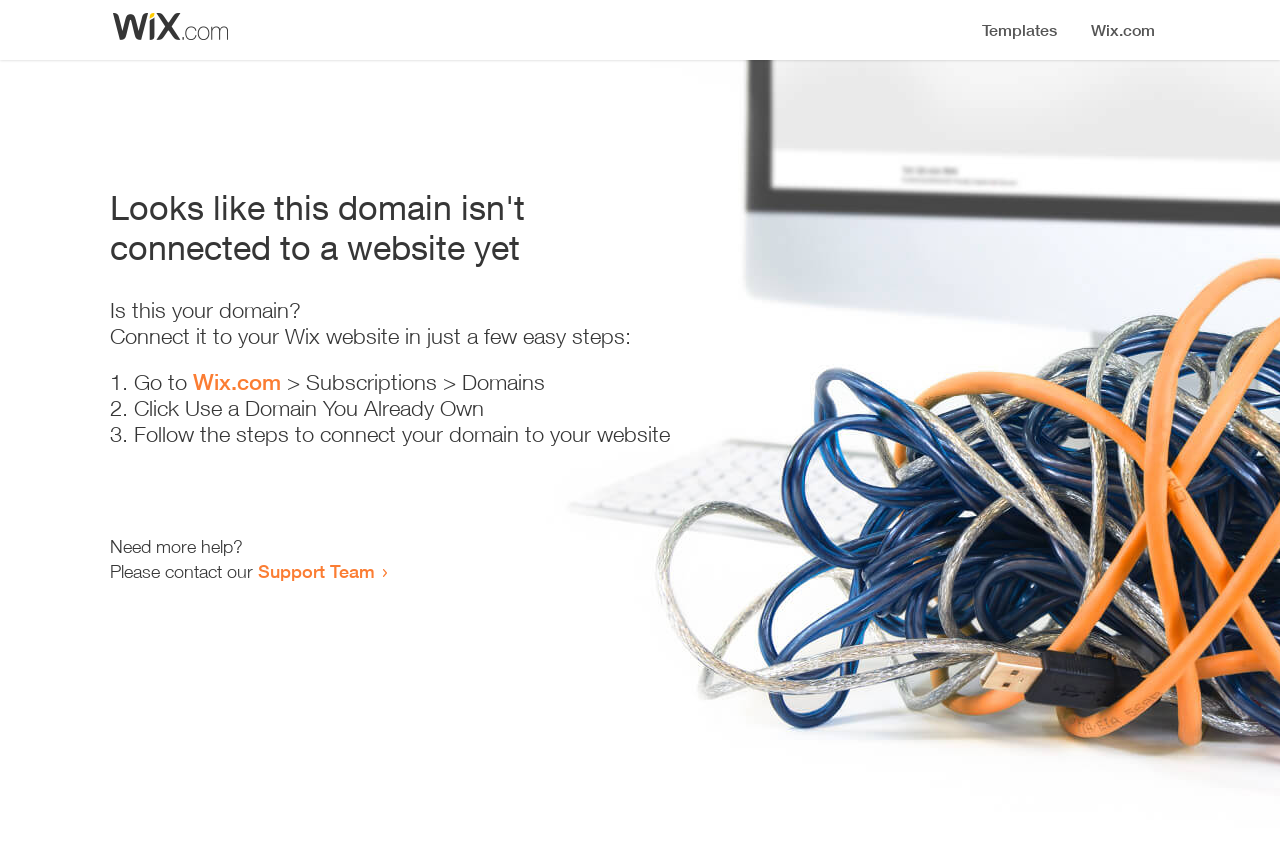Respond to the question below with a single word or phrase:
What is the contact option for further help?

Support Team